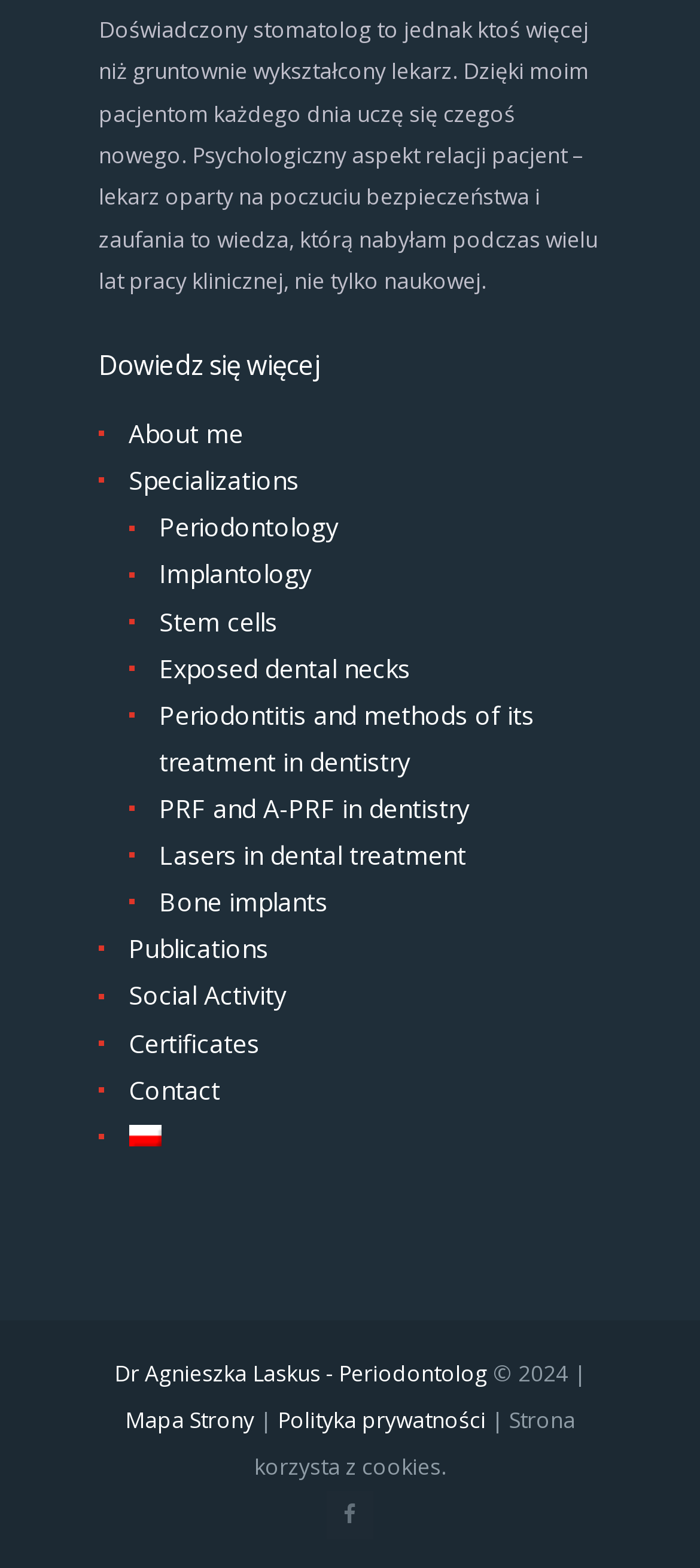Use the information in the screenshot to answer the question comprehensively: How many specializations are listed?

The number of specializations can be determined by counting the link elements under the complementary element with the heading 'Dowiedz się więcej'. There are 8 link elements with text 'Periodontology', 'Implantology', 'Stem cells', 'Exposed dental necks', 'Periodontitis and methods of its treatment in dentistry', 'PRF and A-PRF in dentistry', 'Lasers in dental treatment', and 'Bone implants'.